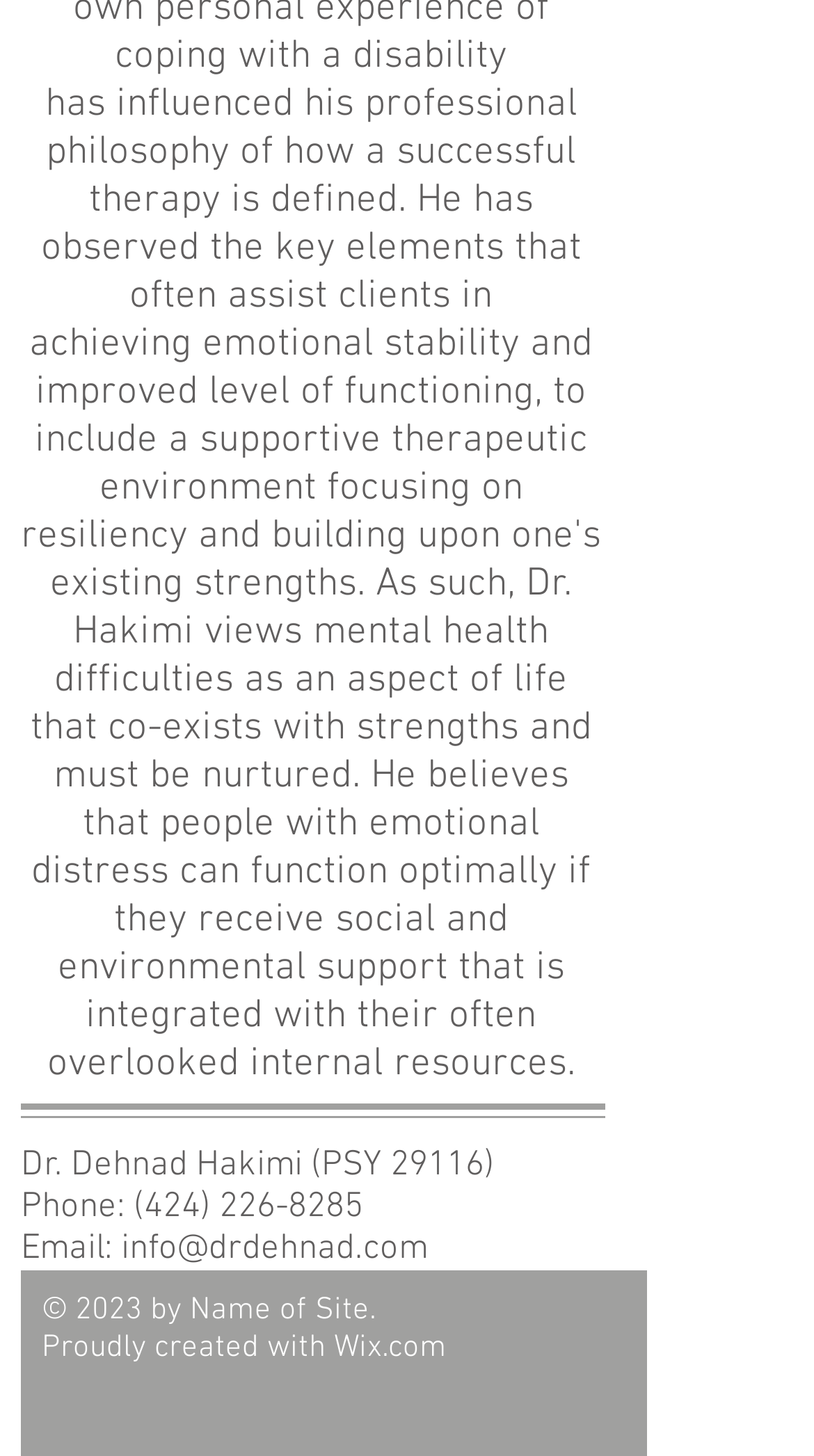Can you give a detailed response to the following question using the information from the image? What is the phone number of Dr. Dehnad Hakimi?

The phone number can be found in the heading element 'Phone: (424) 226-8285' which contains a link with the phone number. The link is located at the top of the page, below the doctor's name.